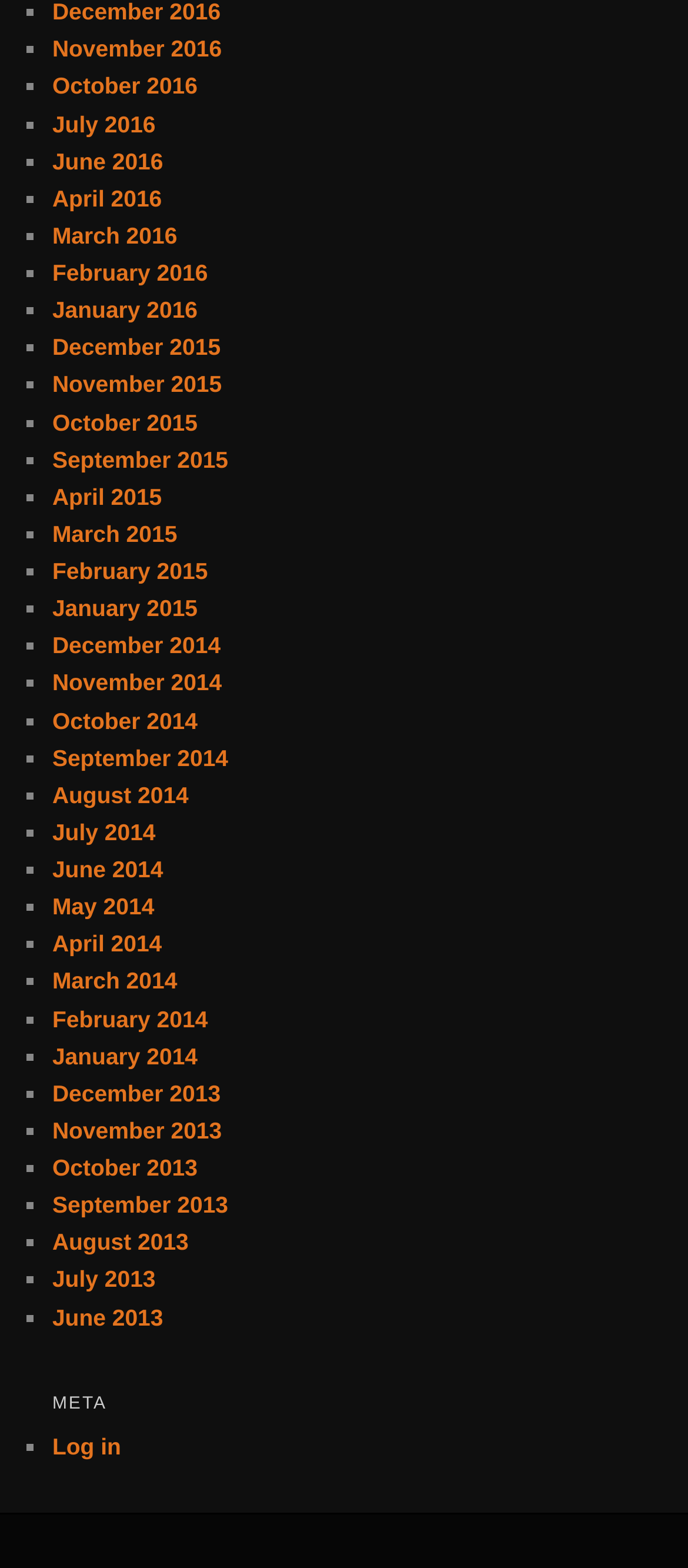Determine the coordinates of the bounding box that should be clicked to complete the instruction: "View November 2016". The coordinates should be represented by four float numbers between 0 and 1: [left, top, right, bottom].

[0.076, 0.023, 0.322, 0.04]